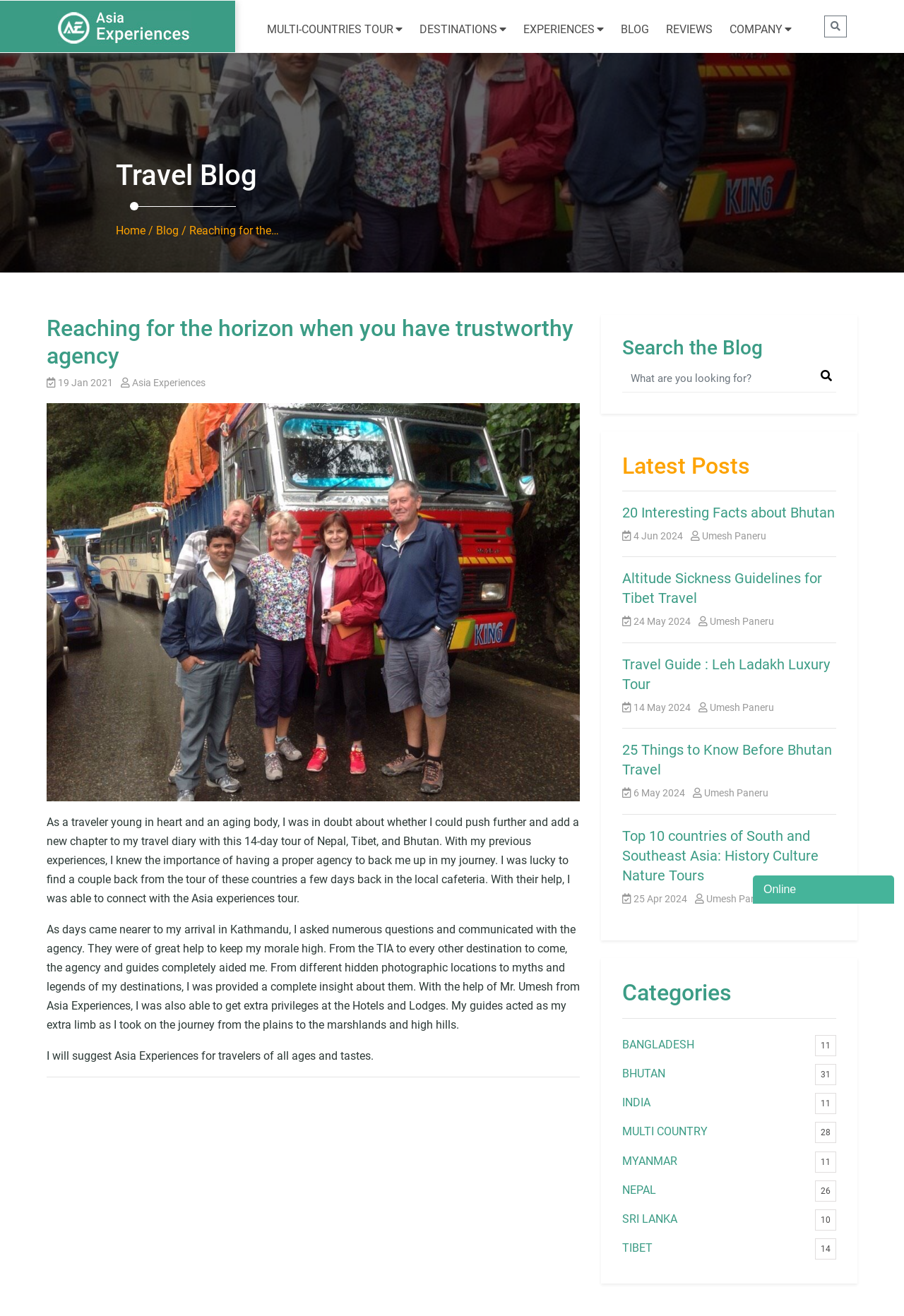Respond to the question below with a single word or phrase: How many categories are listed on the webpage?

11